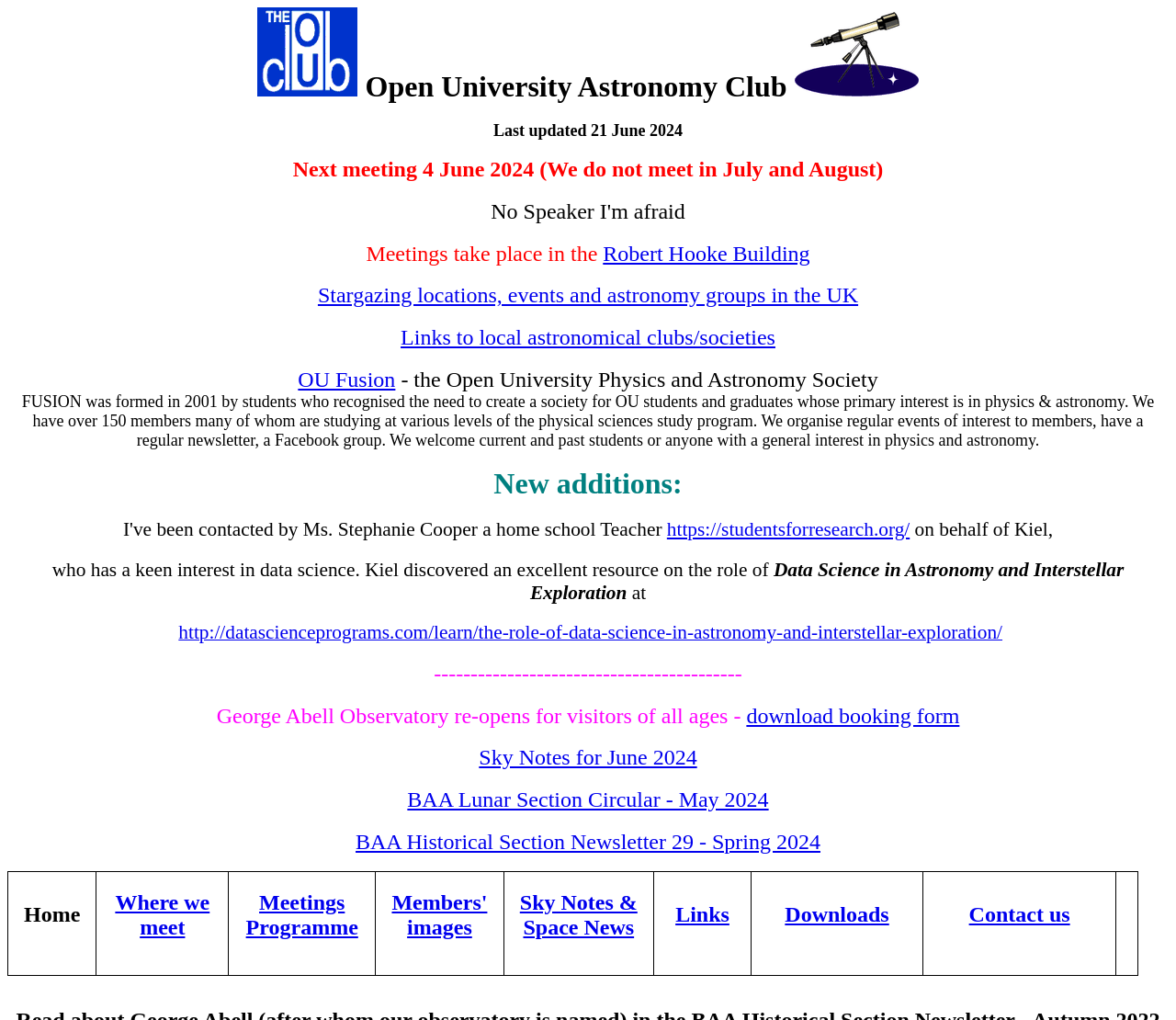Find the bounding box coordinates of the clickable area required to complete the following action: "Click on the 'HOME' link".

None